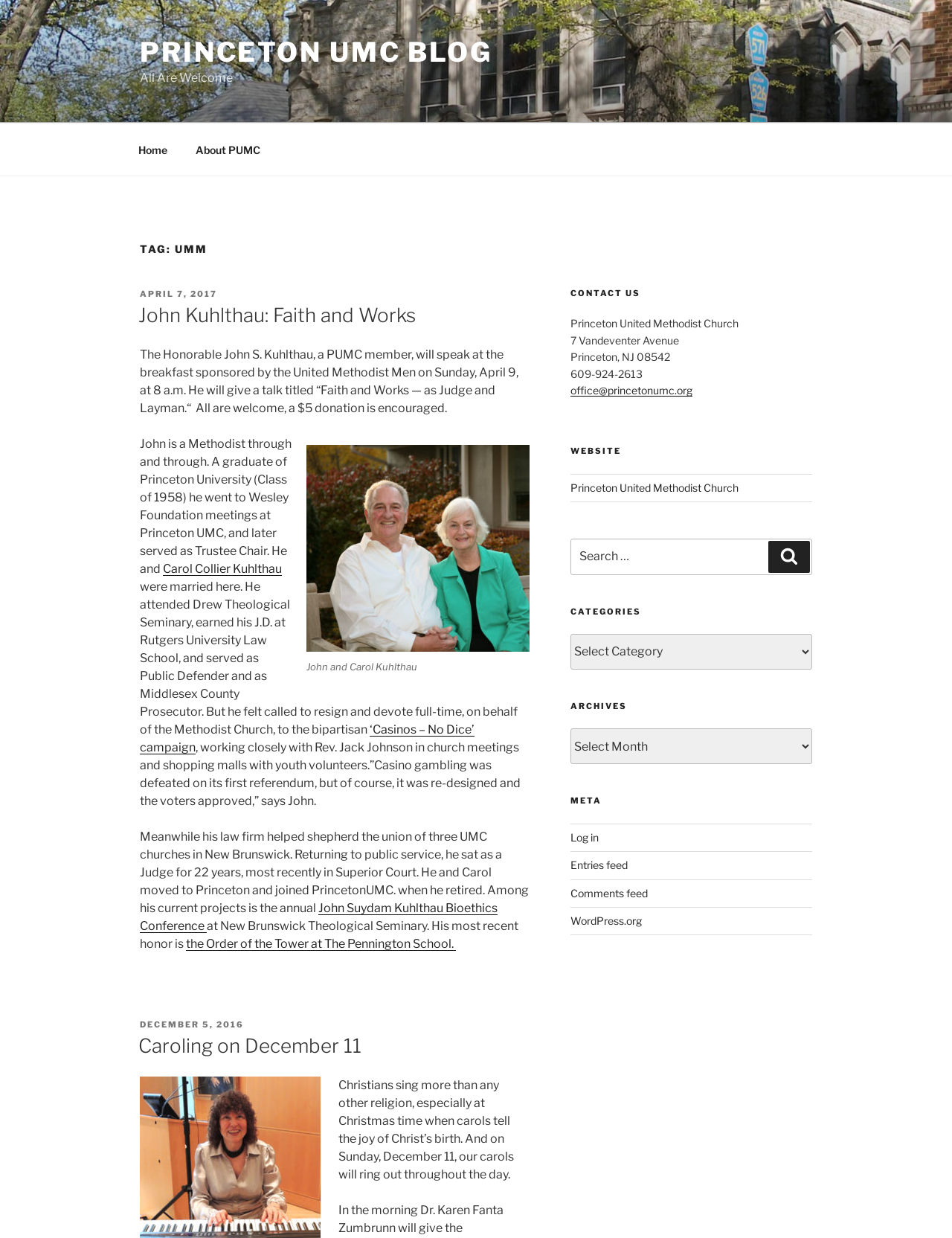Locate the UI element described by Caroling on December 11 in the provided webpage screenshot. Return the bounding box coordinates in the format (top-left x, top-left y, bottom-right x, bottom-right y), ensuring all values are between 0 and 1.

[0.145, 0.836, 0.38, 0.854]